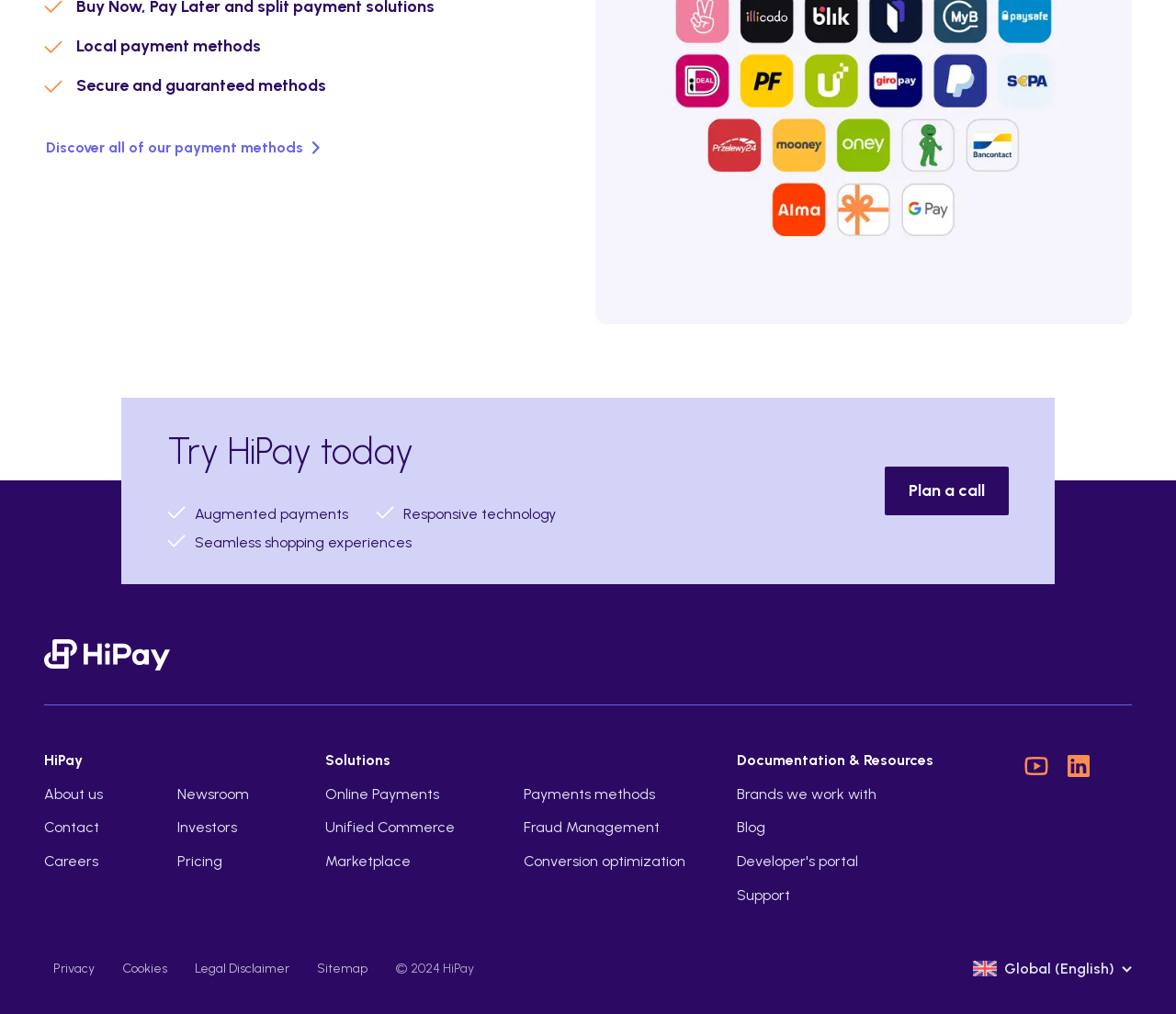Determine the bounding box coordinates for the area that needs to be clicked to fulfill this task: "Go to homepage". The coordinates must be given as four float numbers between 0 and 1, i.e., [left, top, right, bottom].

[0.038, 0.631, 0.145, 0.666]